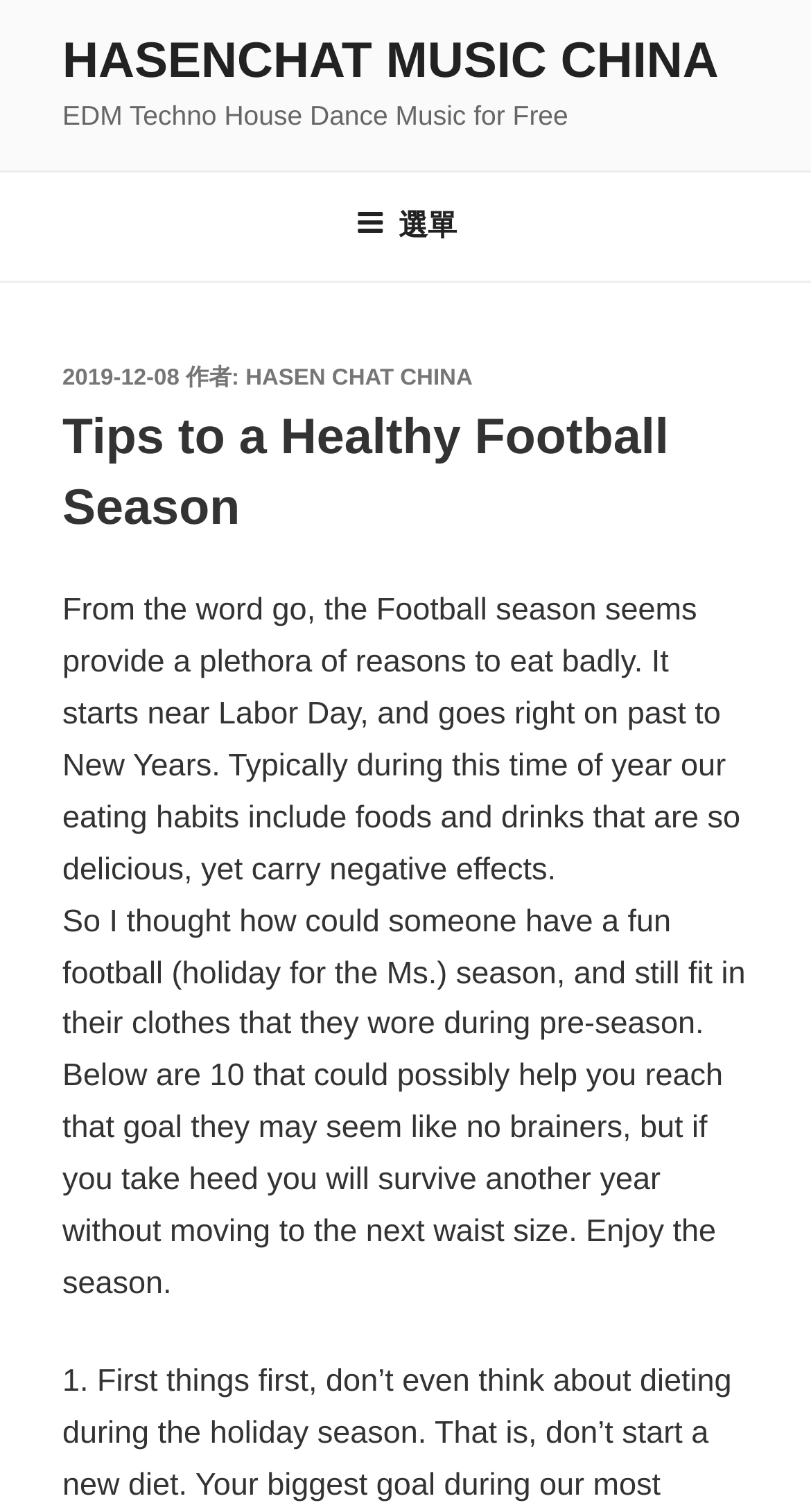Using the format (top-left x, top-left y, bottom-right x, bottom-right y), provide the bounding box coordinates for the described UI element. All values should be floating point numbers between 0 and 1: Hasen Chat China

[0.303, 0.242, 0.583, 0.259]